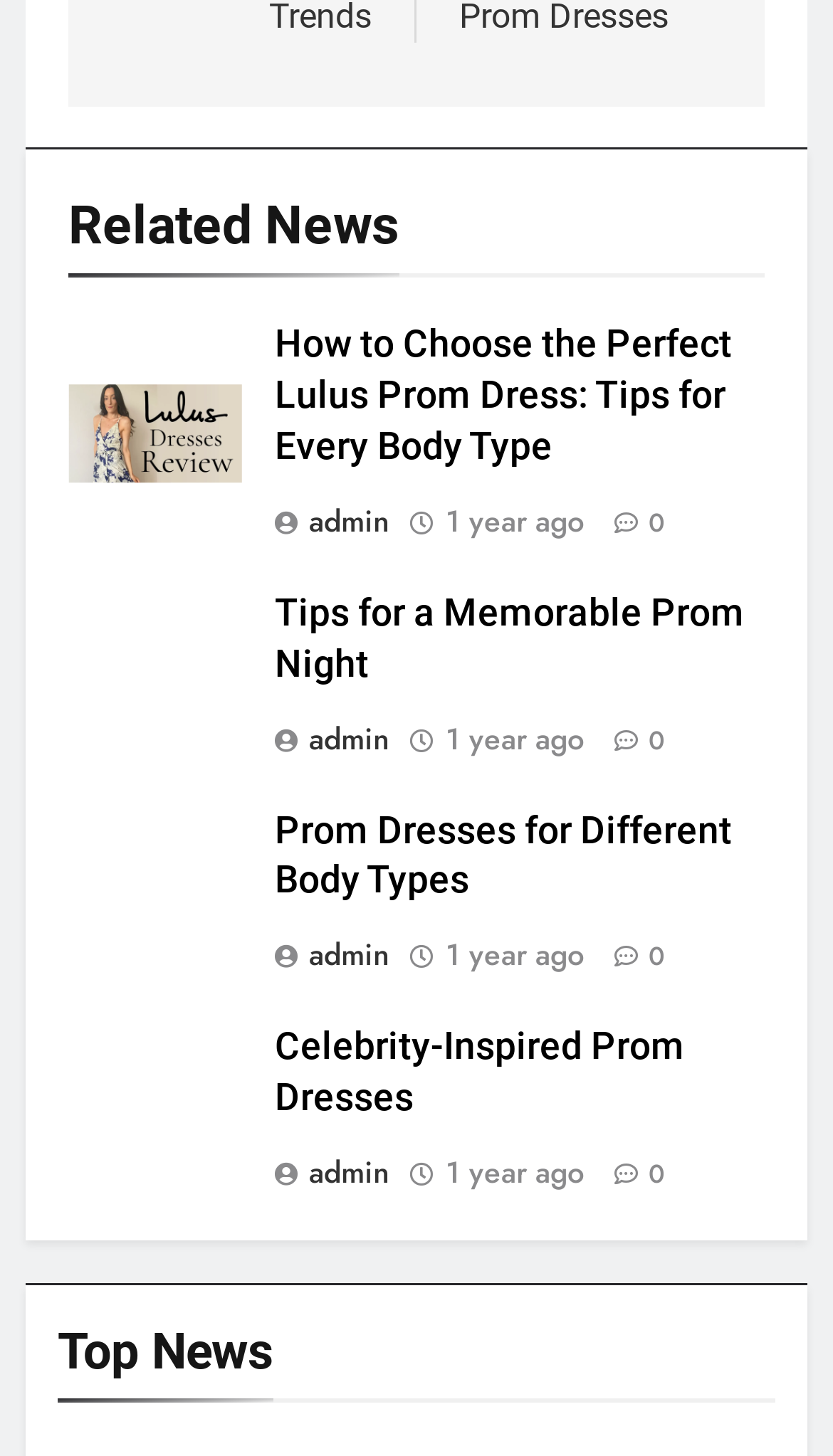What is the purpose of the links with the '' icon?
Provide a one-word or short-phrase answer based on the image.

Admin links